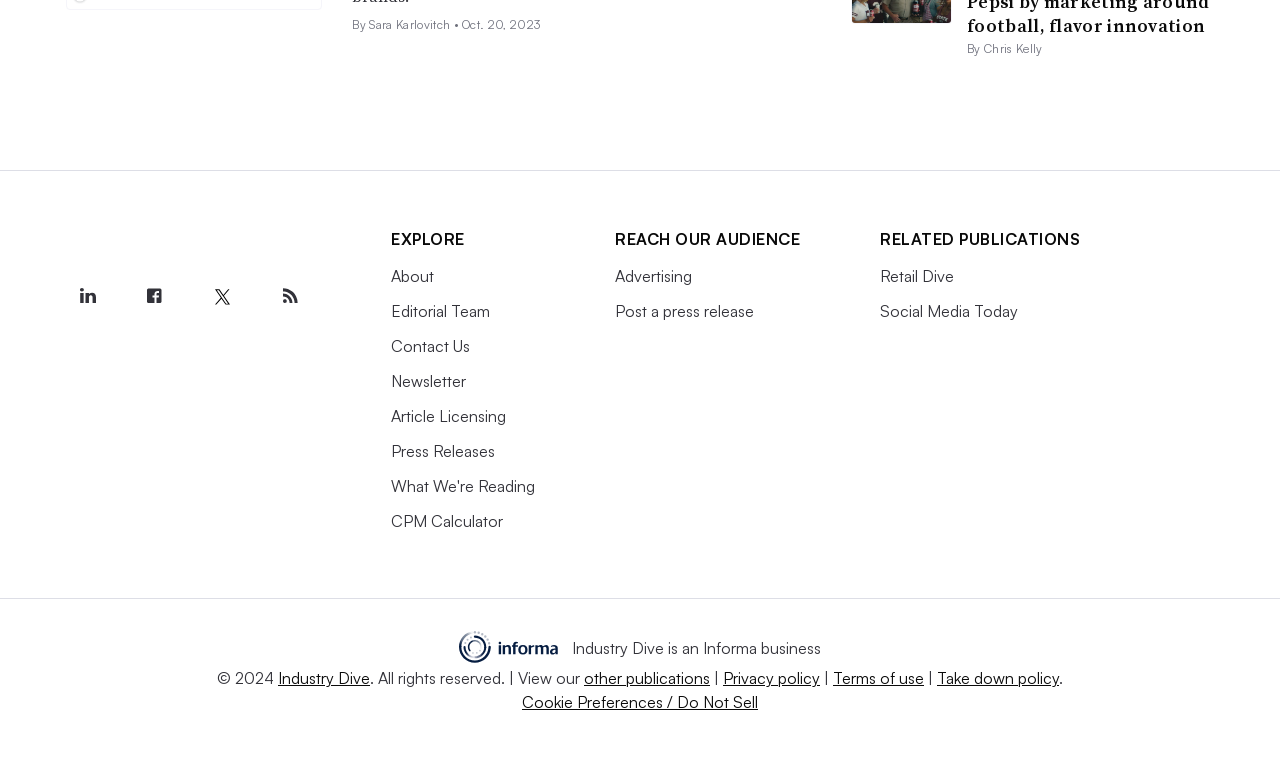Extract the bounding box coordinates of the UI element described: "Newsletter". Provide the coordinates in the format [left, top, right, bottom] with values ranging from 0 to 1.

[0.306, 0.487, 0.364, 0.513]